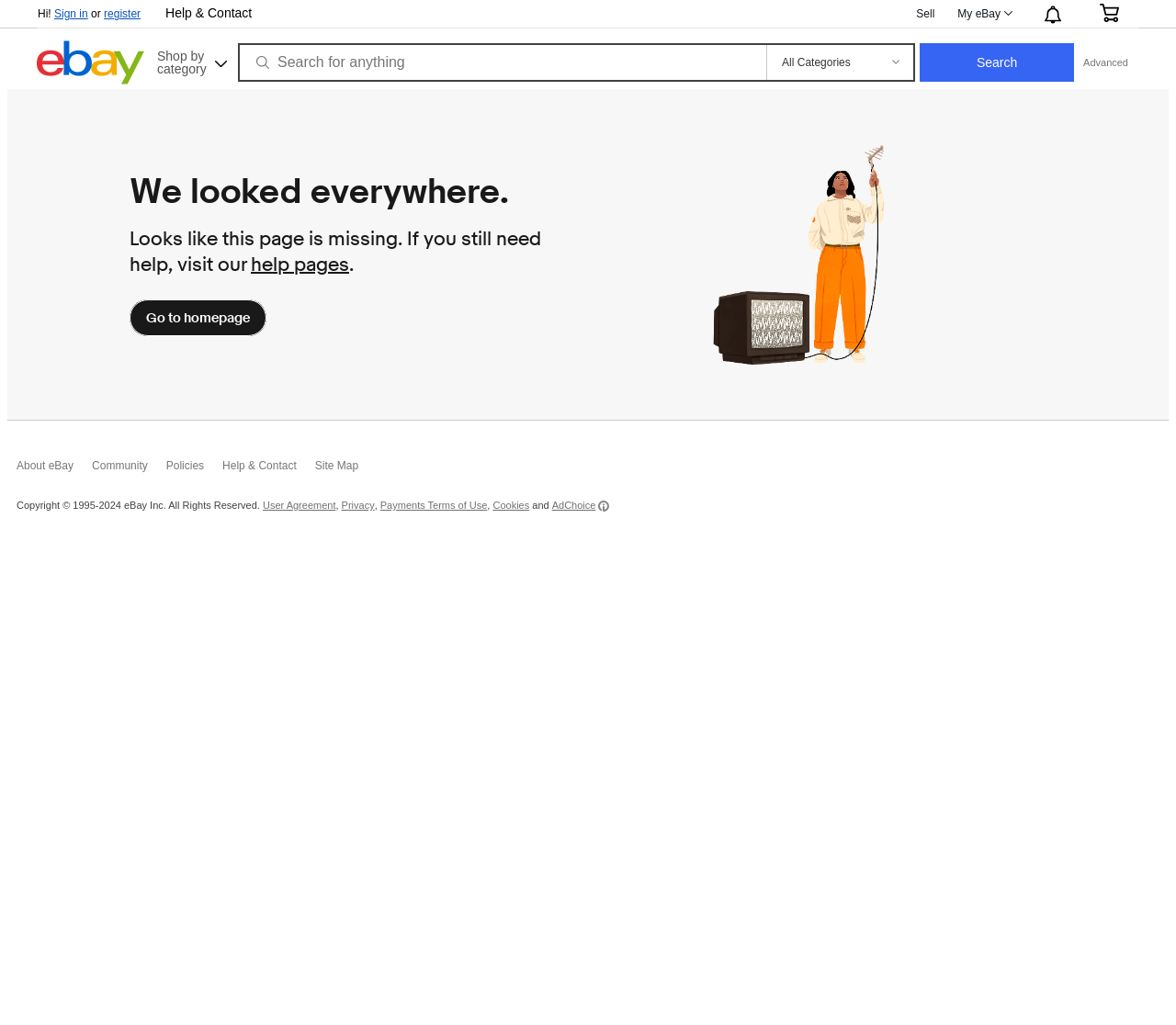Refer to the image and provide an in-depth answer to the question:
What is the error message on the page?

The static text 'Looks like this page is missing. If you still need help, visit our help pages.' indicates that the error message on the page is that the page is missing.